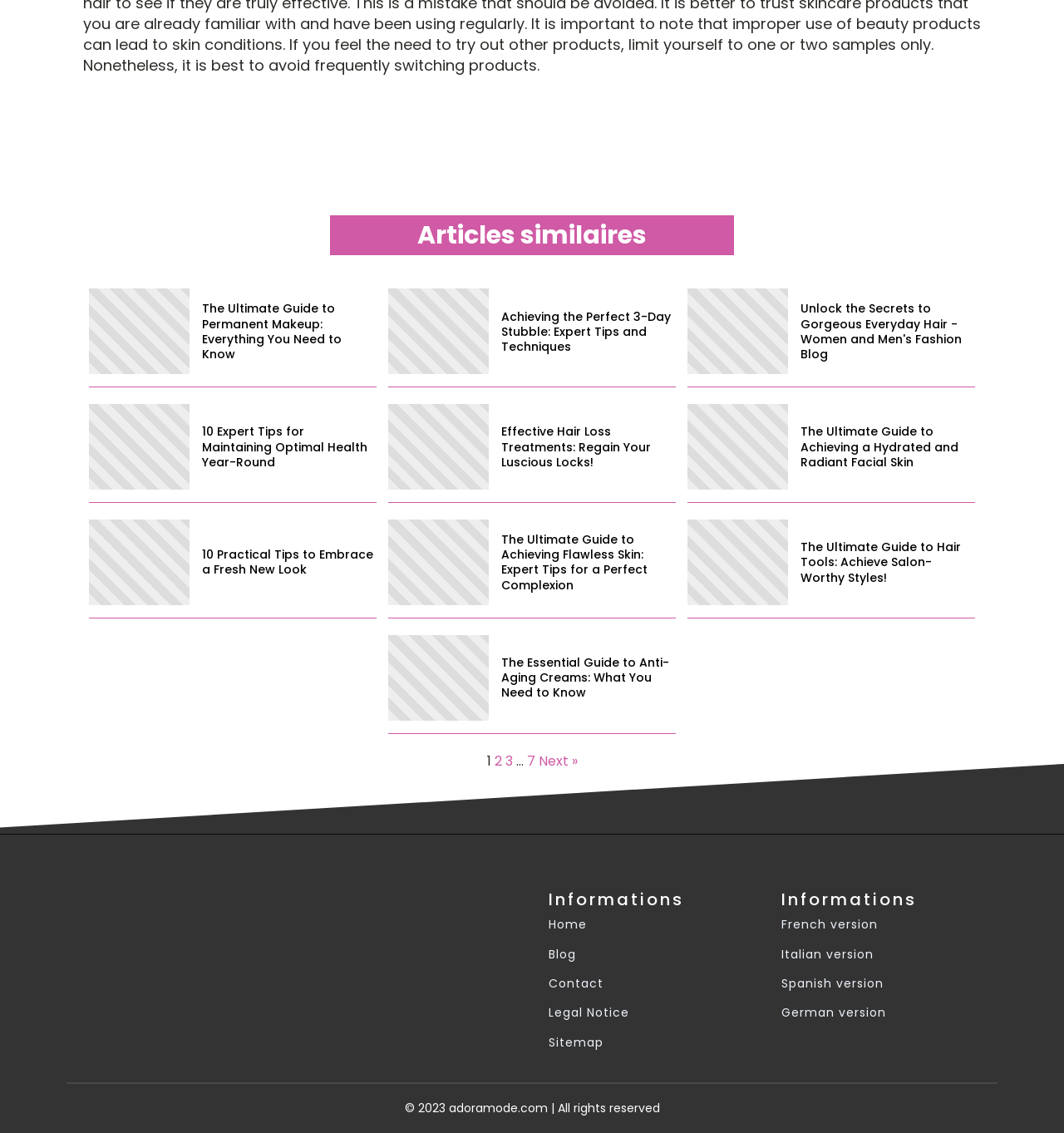Determine the bounding box coordinates of the section to be clicked to follow the instruction: "Read the article 'Achieving the Perfect 3-Day Stubble: Expert Tips and Techniques'". The coordinates should be given as four float numbers between 0 and 1, formatted as [left, top, right, bottom].

[0.471, 0.273, 0.635, 0.313]